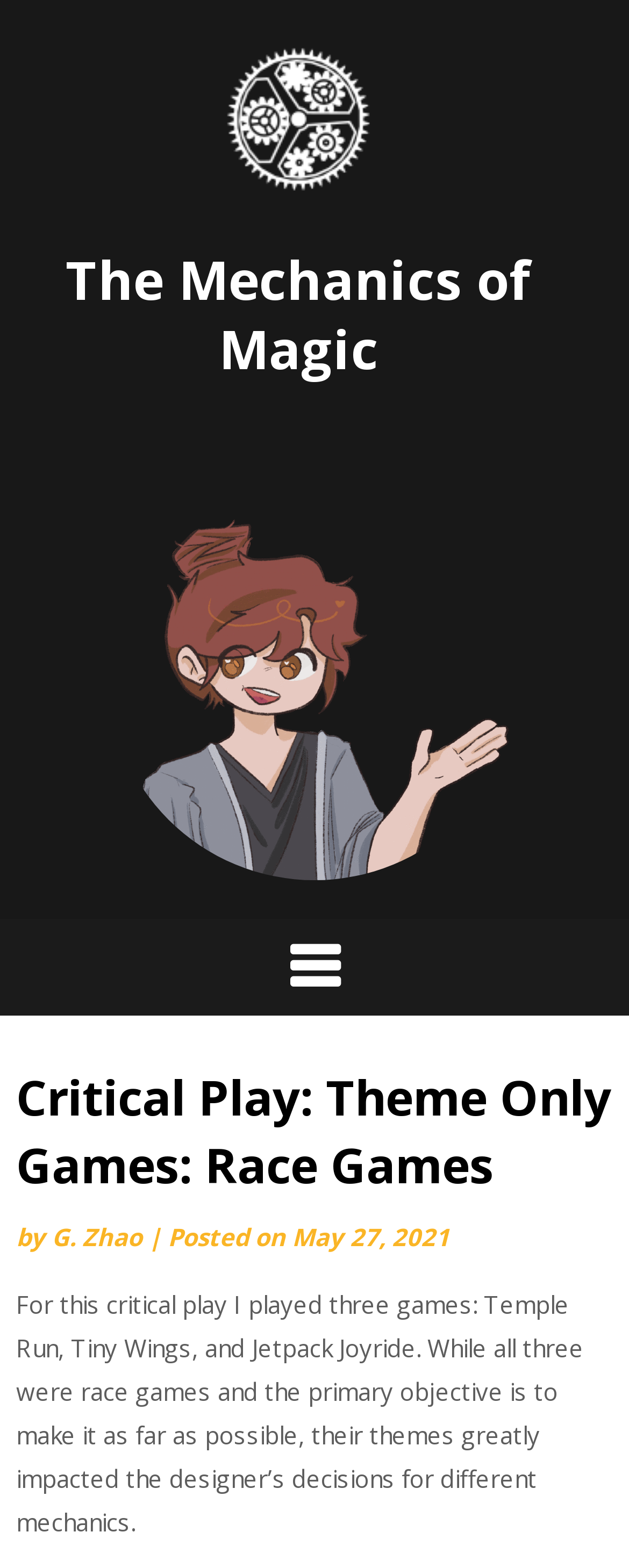What is the author of the article?
Based on the image, provide a one-word or brief-phrase response.

G. Zhao